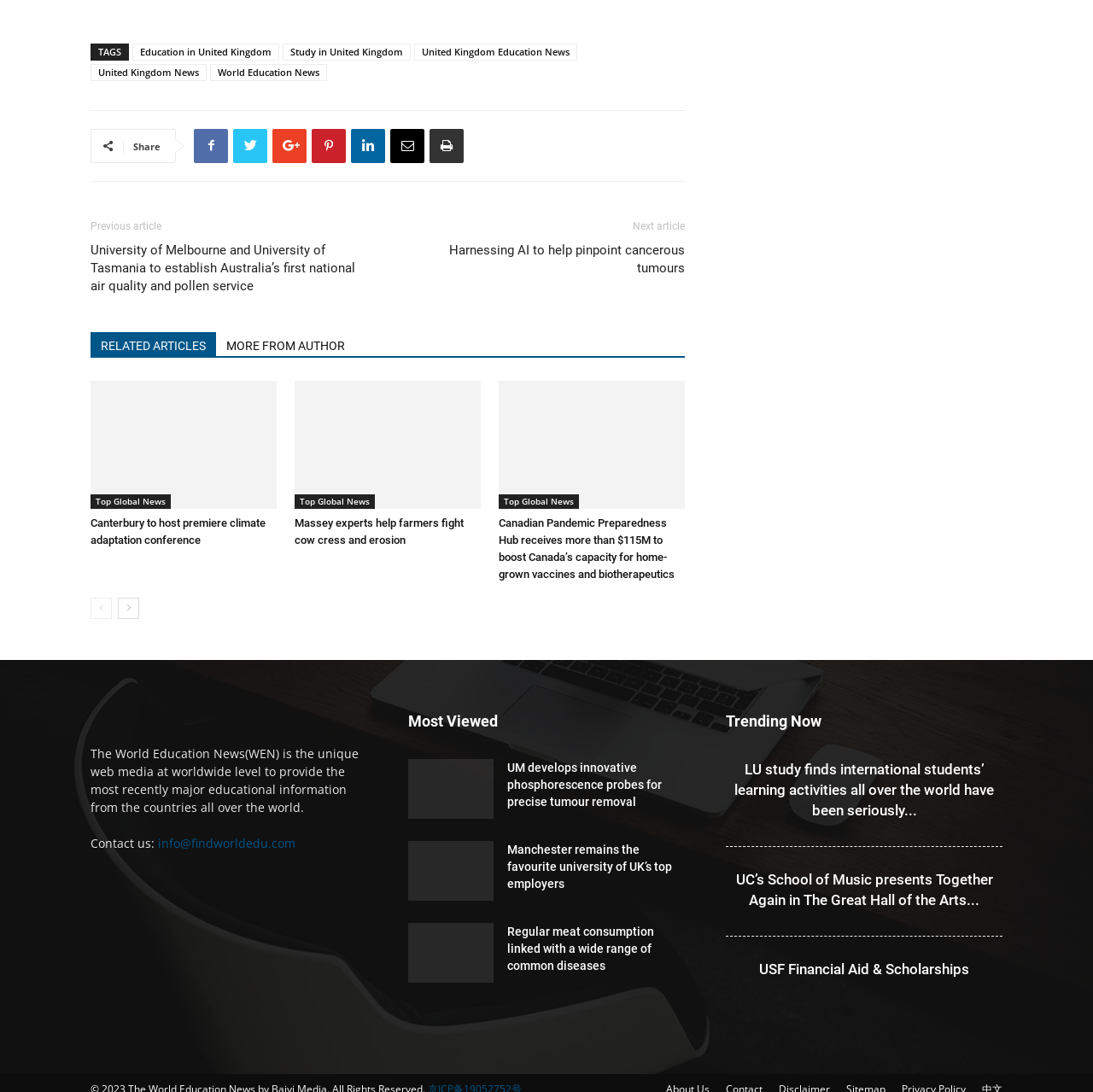Please determine the bounding box coordinates of the element's region to click in order to carry out the following instruction: "Read the 'University of Melbourne and University of Tasmania to establish Australia’s first national air quality and pollen service' article". The coordinates should be four float numbers between 0 and 1, i.e., [left, top, right, bottom].

[0.083, 0.221, 0.336, 0.27]